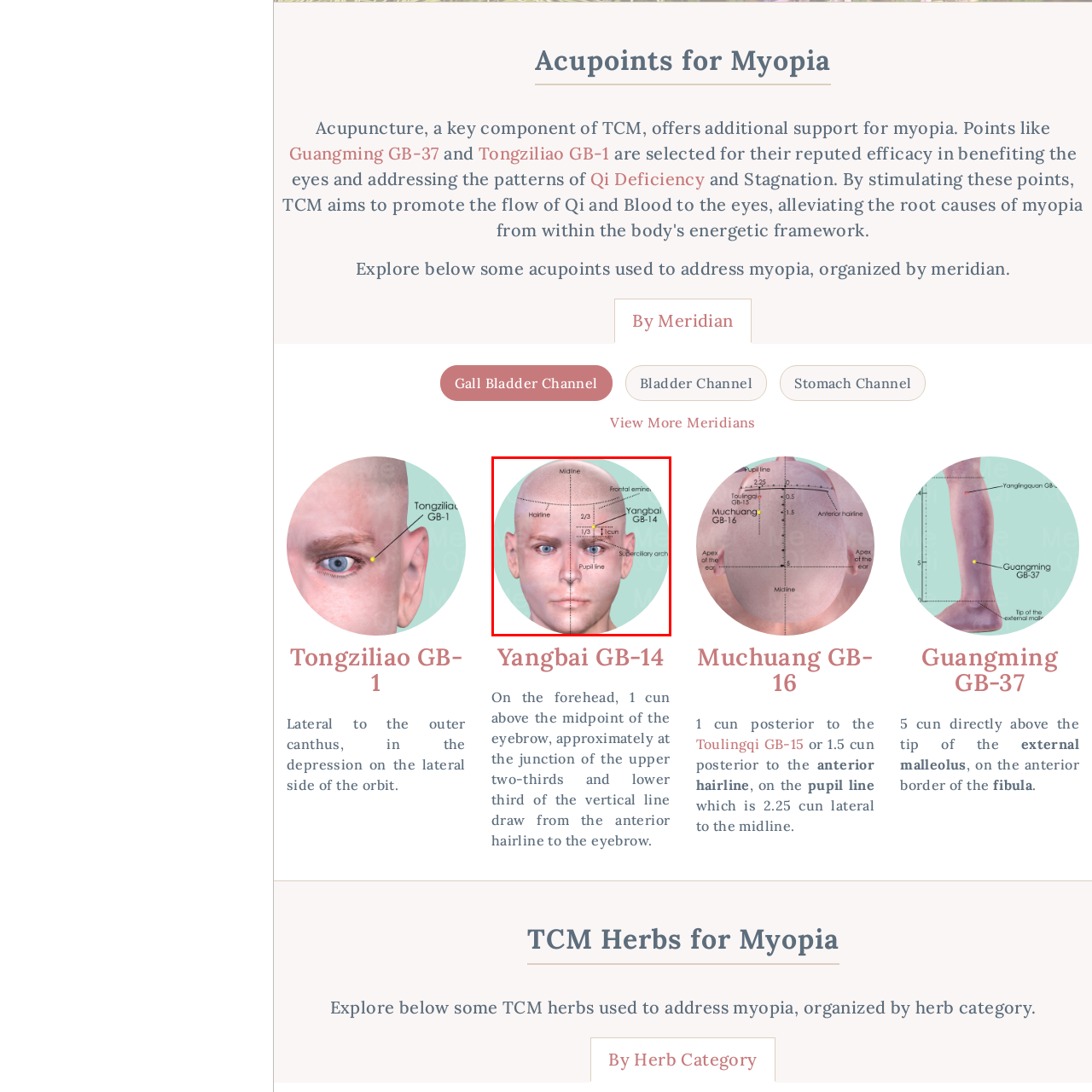What is the significance of the midline in the image?
Analyze the image highlighted by the red bounding box and give a detailed response to the question using the information from the image.

The midline is one of the significant anatomical landmarks surrounding the acupoint Yangbai GB-14, which helps practitioners locate the point effectively and provides guidance in acupuncture or acupressure practices.